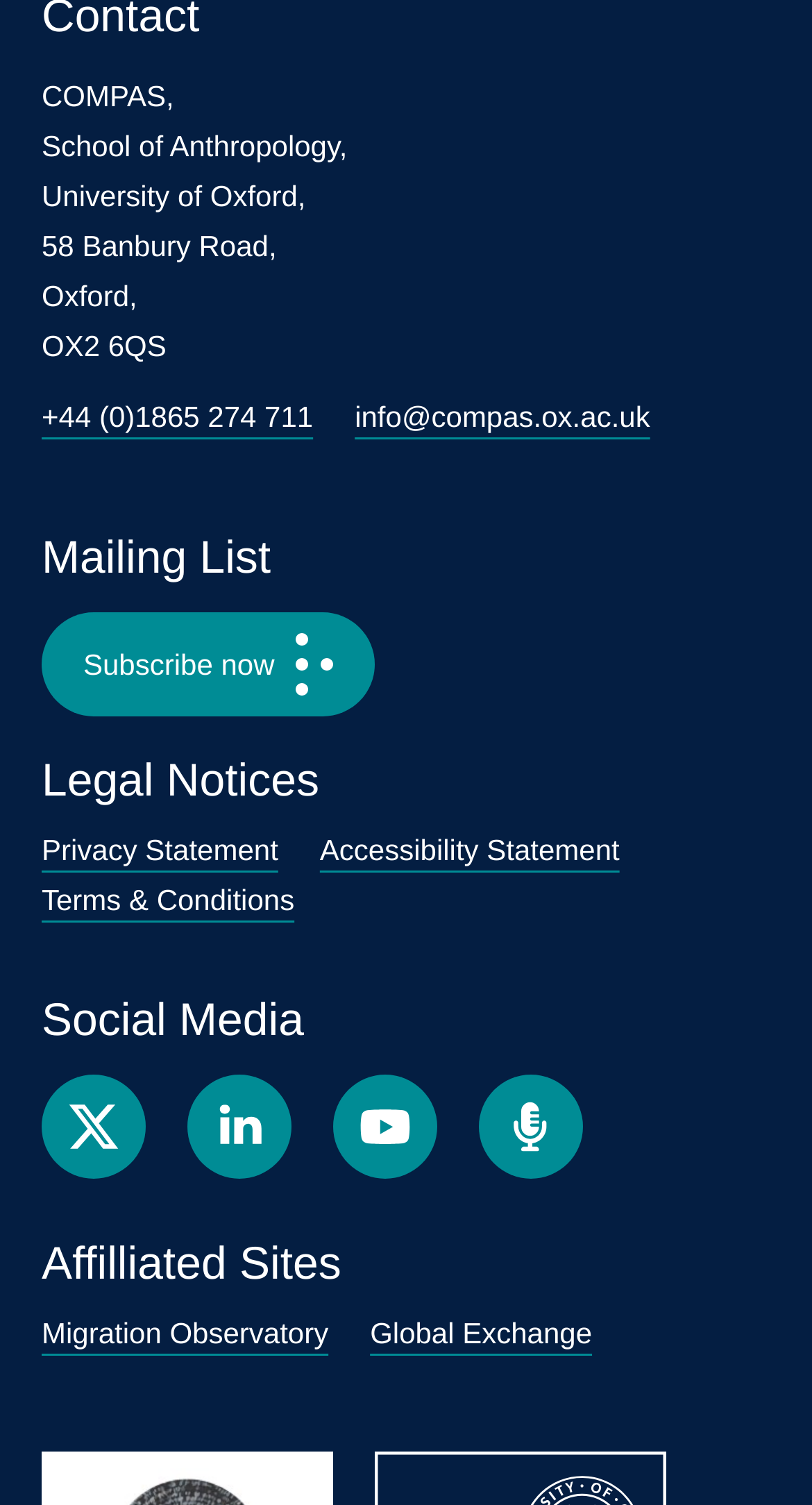Please pinpoint the bounding box coordinates for the region I should click to adhere to this instruction: "View the privacy statement".

[0.051, 0.554, 0.343, 0.576]